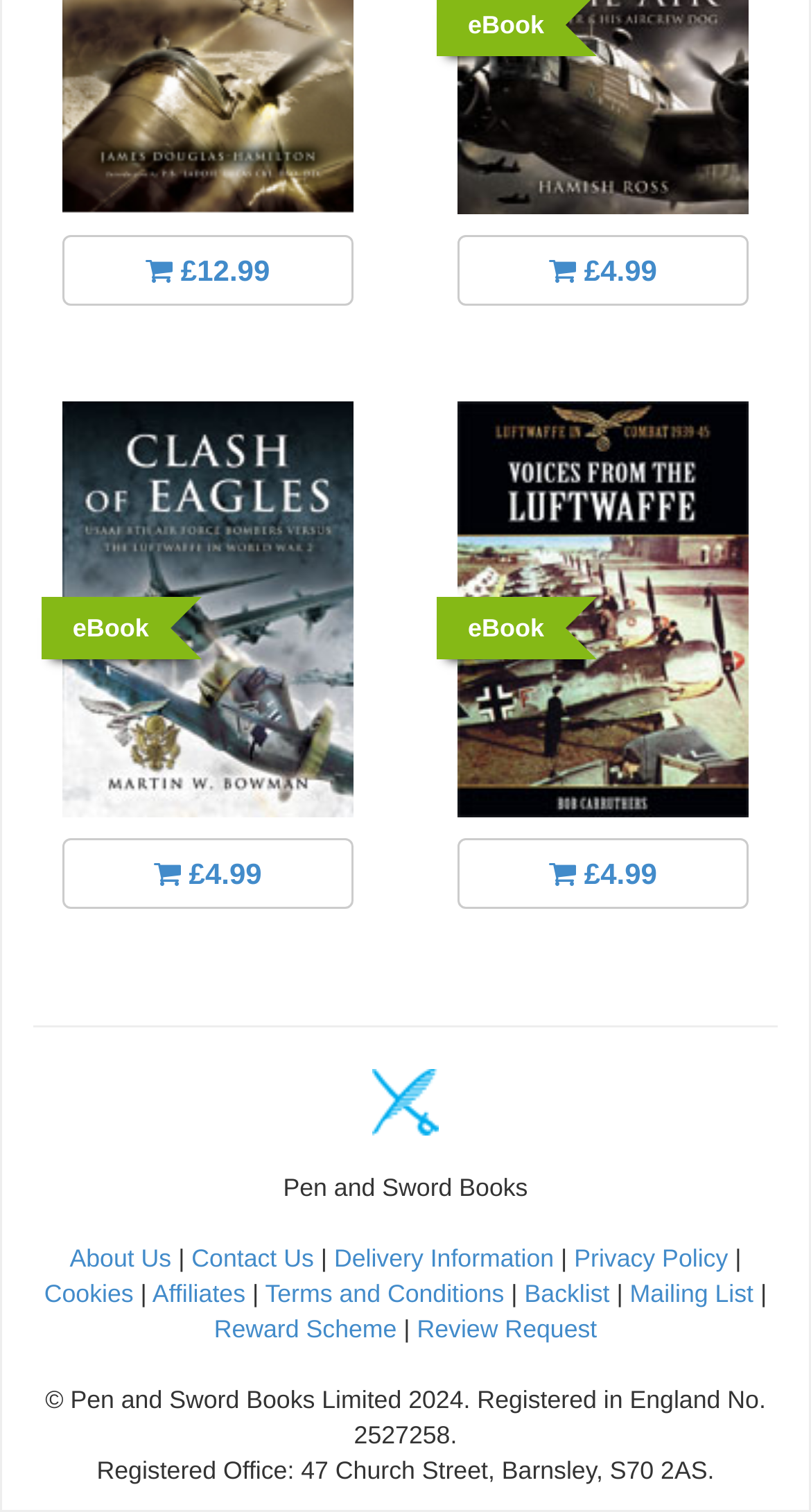Given the element description "£4.99" in the screenshot, predict the bounding box coordinates of that UI element.

[0.564, 0.155, 0.923, 0.202]